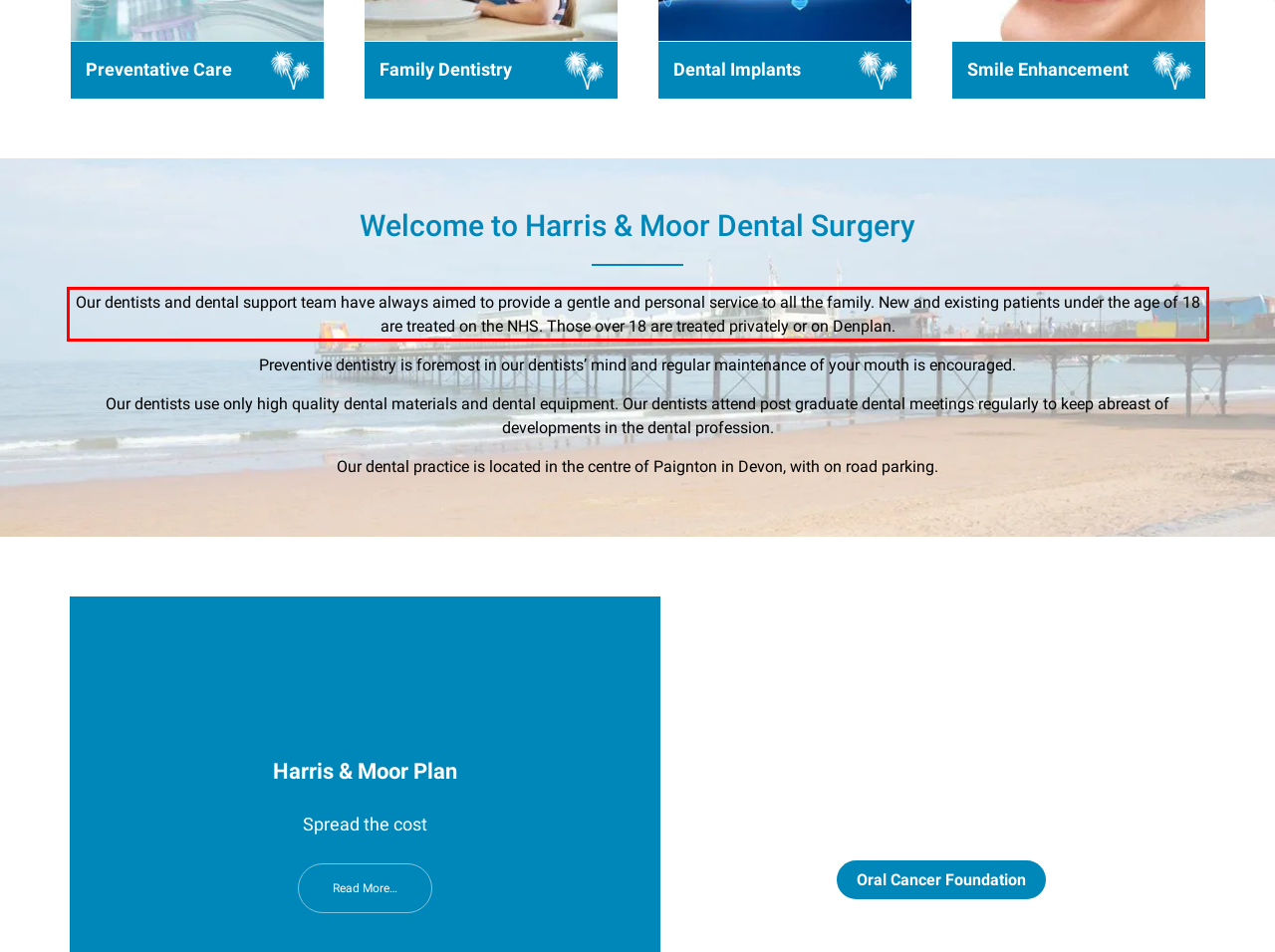Inspect the webpage screenshot that has a red bounding box and use OCR technology to read and display the text inside the red bounding box.

Our dentists and dental support team have always aimed to provide a gentle and personal service to all the family. New and existing patients under the age of 18 are treated on the NHS. Those over 18 are treated privately or on Denplan.